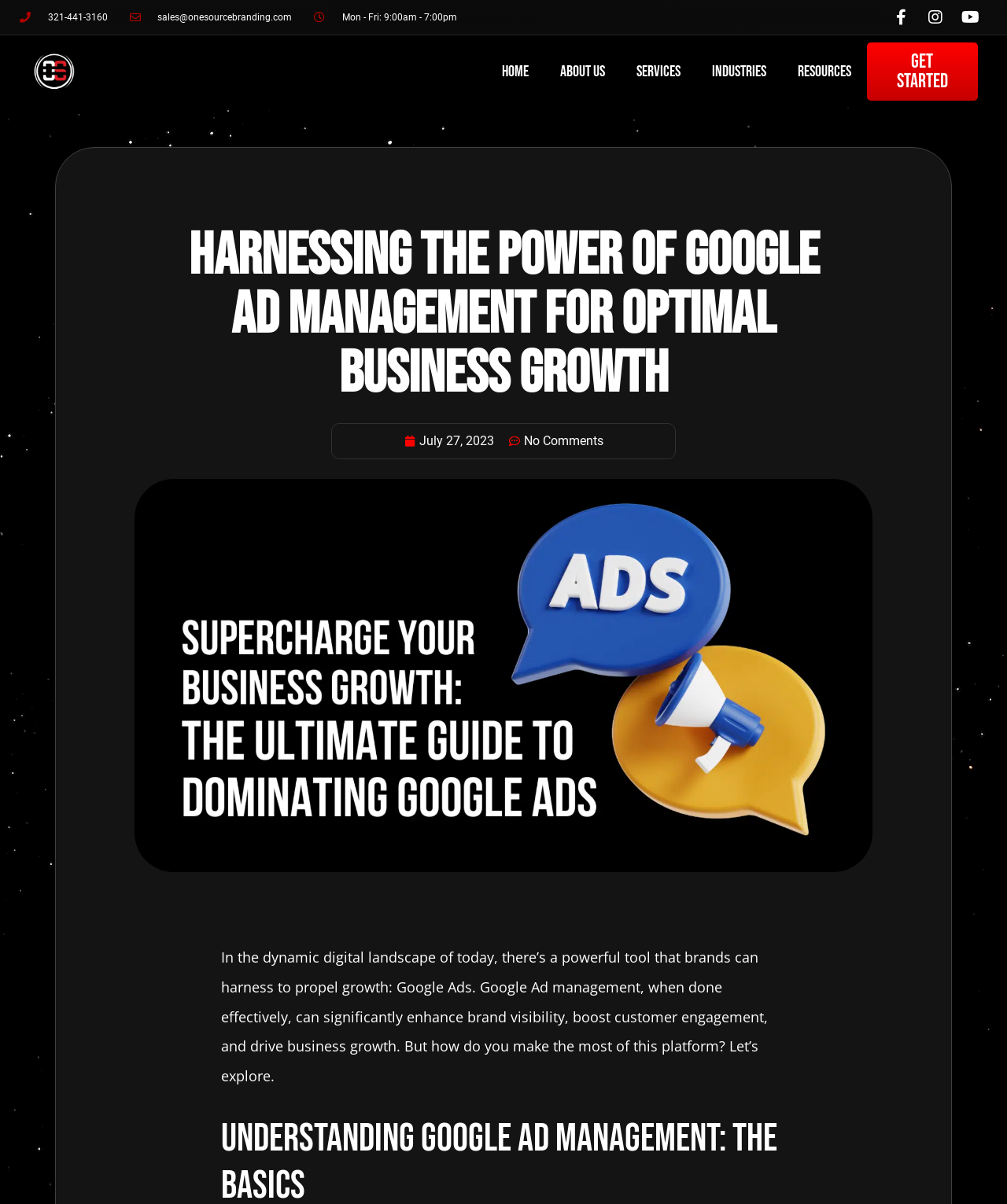Provide the bounding box coordinates of the section that needs to be clicked to accomplish the following instruction: "Get Started."

[0.861, 0.035, 0.971, 0.084]